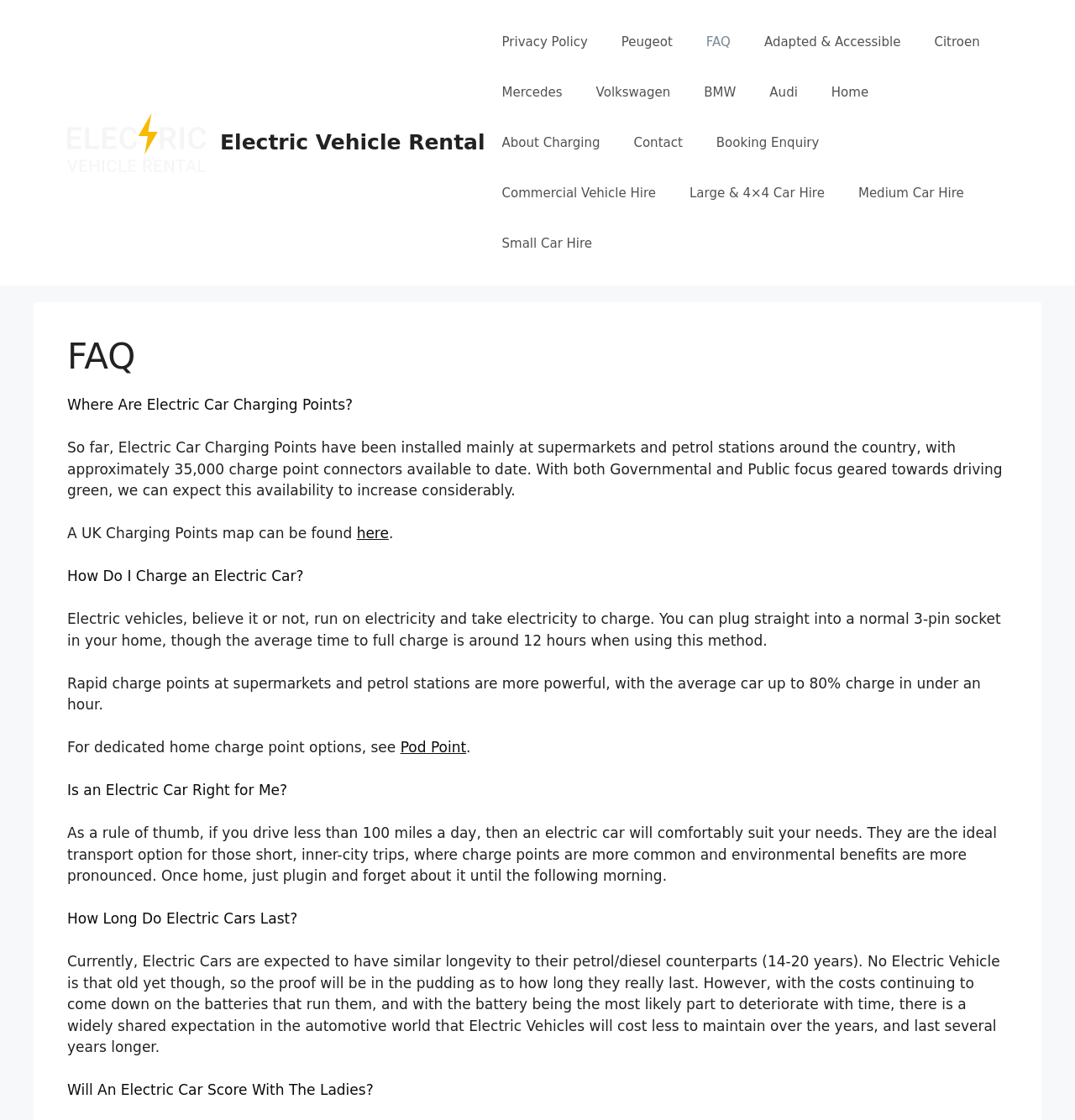What is the topic of the first FAQ question?
Answer with a single word or phrase, using the screenshot for reference.

Electric Car Charging Points